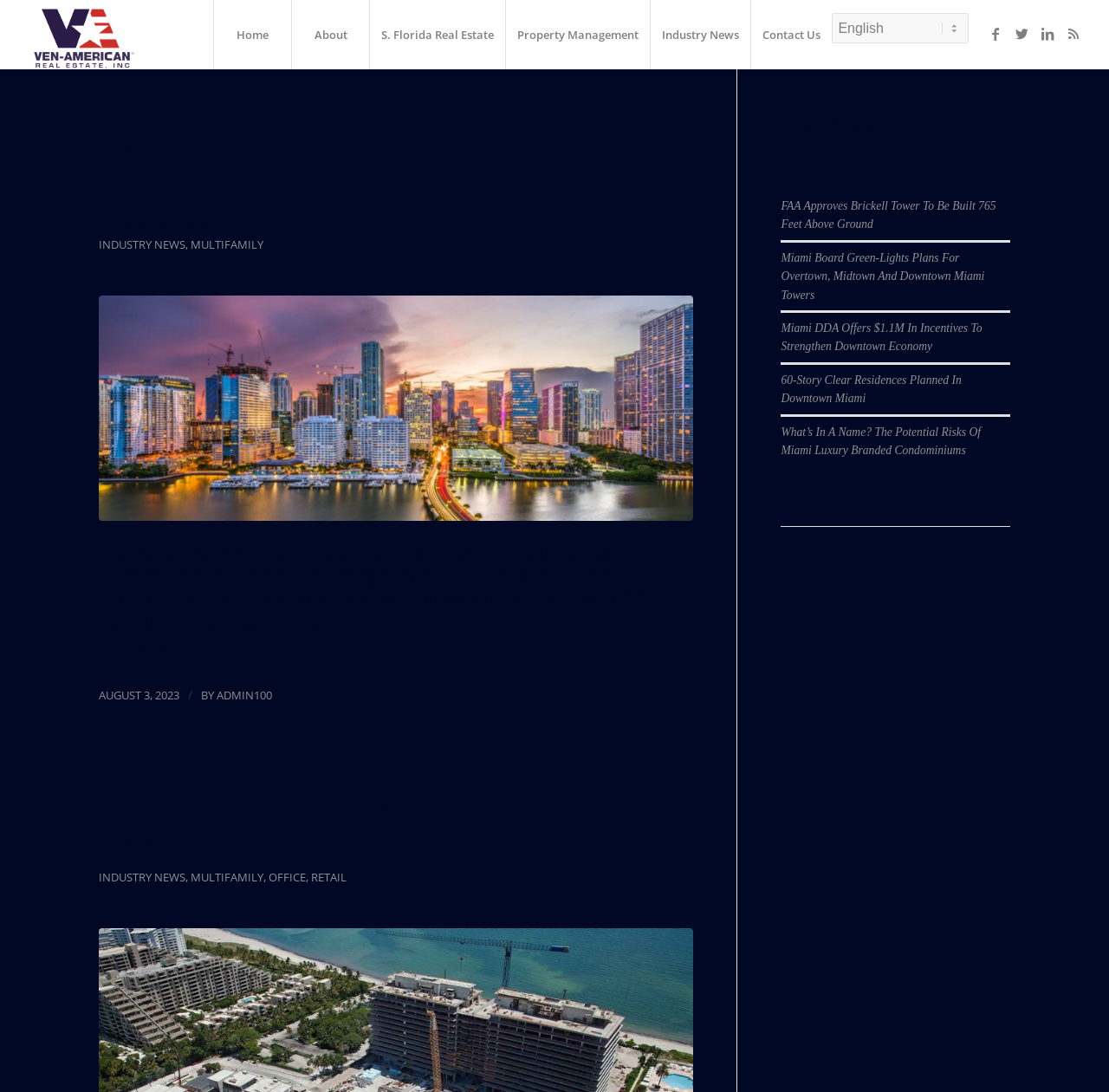Refer to the screenshot and give an in-depth answer to this question: What is the name of the company?

The company name is obtained from the top-left corner of the webpage, where it is written as 'Ven-American Real Estate Inc' with a logo beside it.